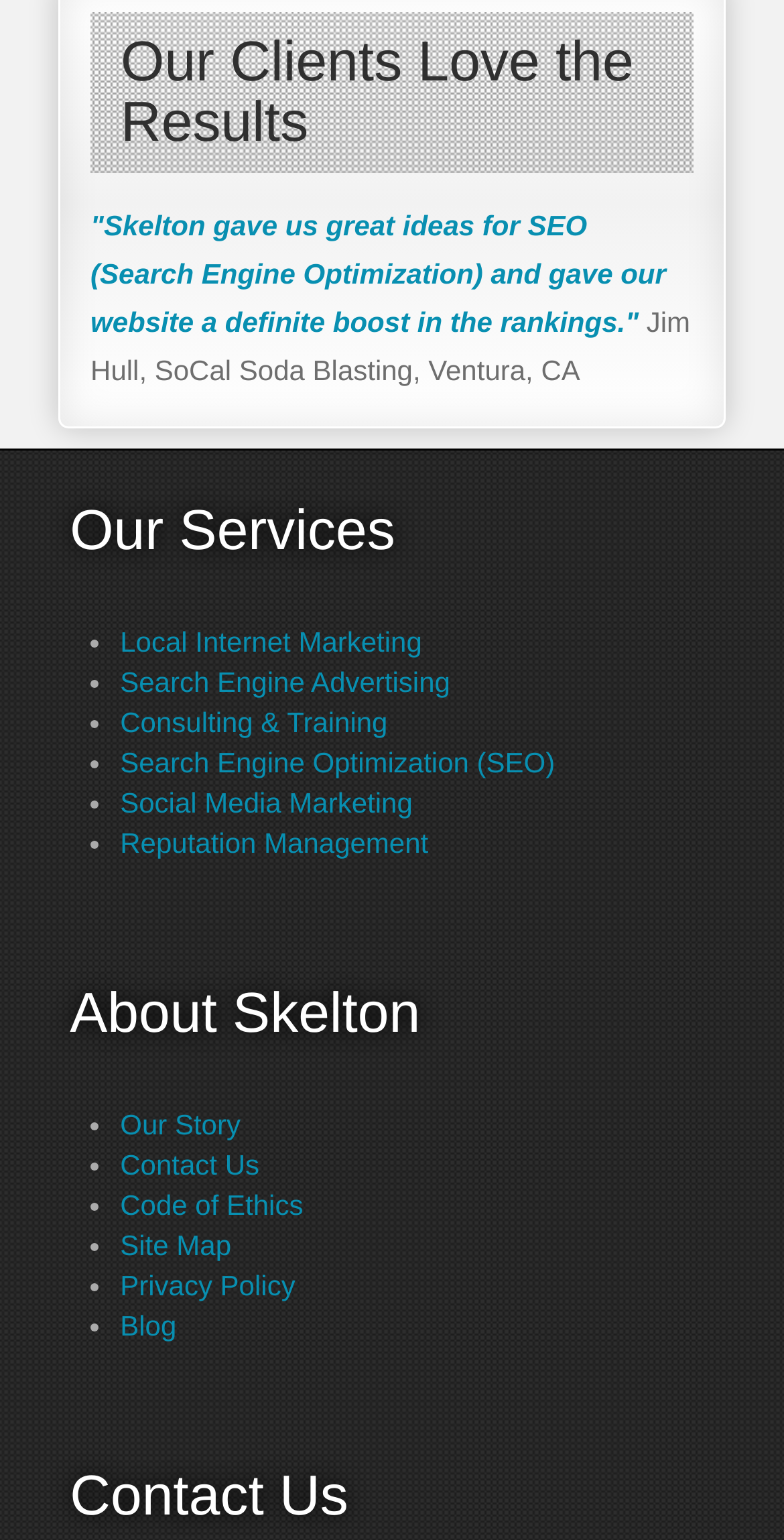How many links are under 'About Skelton'?
Please give a well-detailed answer to the question.

Under the 'About Skelton' heading, I counted the number of links, which are Our Story, Contact Us, Code of Ethics, Site Map, and Privacy Policy, totaling 5 links.